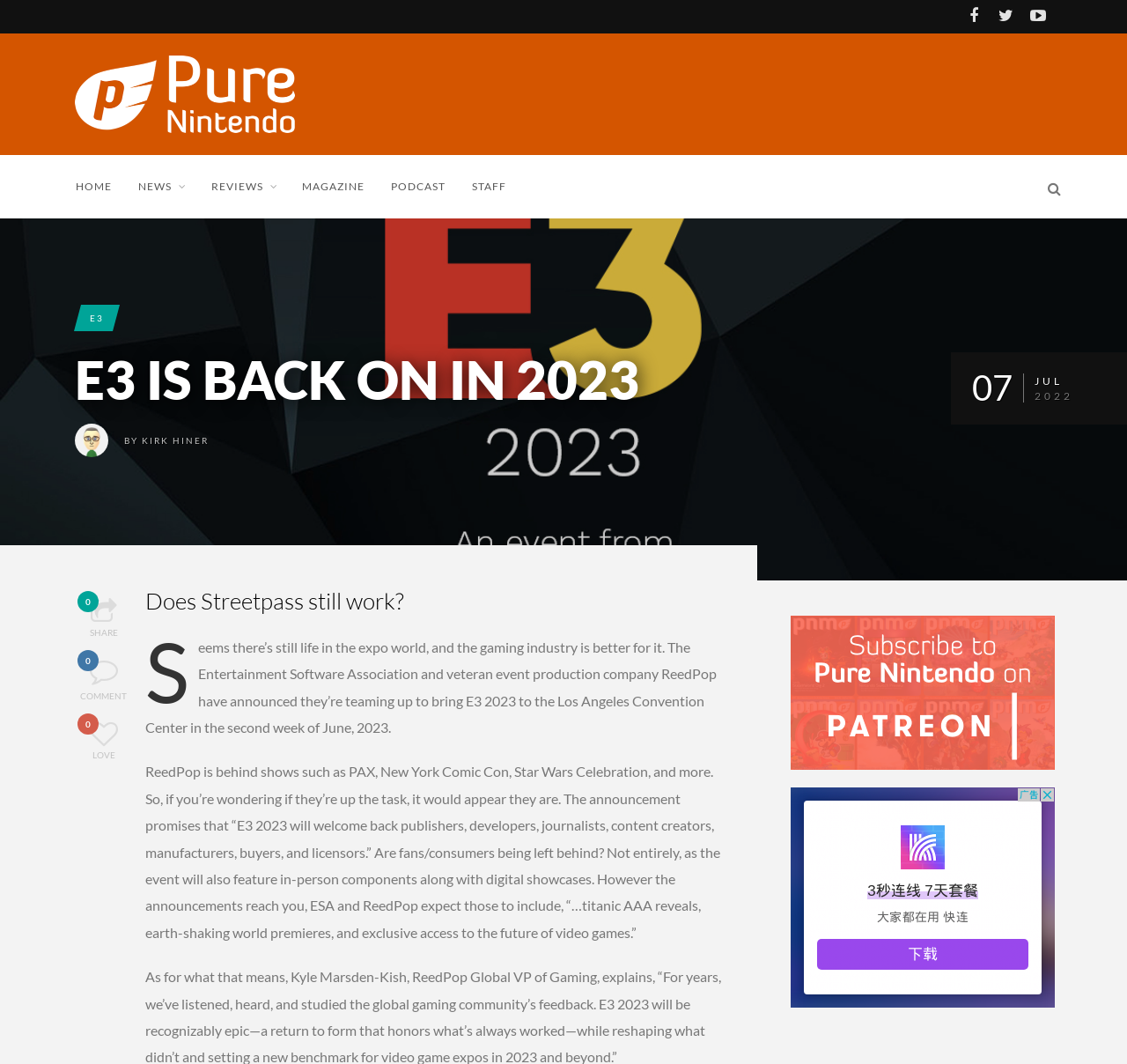Elaborate on the information and visuals displayed on the webpage.

The webpage appears to be a news article from Pure Nintendo, with a focus on the announcement of E3 2023. At the top of the page, there are several social media links and a heading with the website's name, accompanied by a logo. Below this, there is a navigation menu with links to different sections of the website, including HOME, NEWS, REVIEWS, and more.

The main content of the page is divided into two sections. On the left, there is a large image that spans the entire height of the page. On the right, there is a table layout containing the article's content. The article's title, "E3 IS BACK ON IN 2023", is displayed prominently in a heading. Below this, there is a byline with the author's name, Kirk Hiner.

The article's text is divided into two paragraphs, which discuss the announcement of E3 2023 and its organizers, the Entertainment Software Association and ReedPop. The text mentions that the event will take place in June 2023 at the Los Angeles Convention Center and will feature in-person components as well as digital showcases.

Below the article, there are several links to share the article on social media, as well as a heading with a question, "Does Streetpass still work?" This is likely a separate article or topic.

At the bottom of the page, there is a link to Pure Nintendo's Patreon page, accompanied by an image, as well as an advertisement iframe.